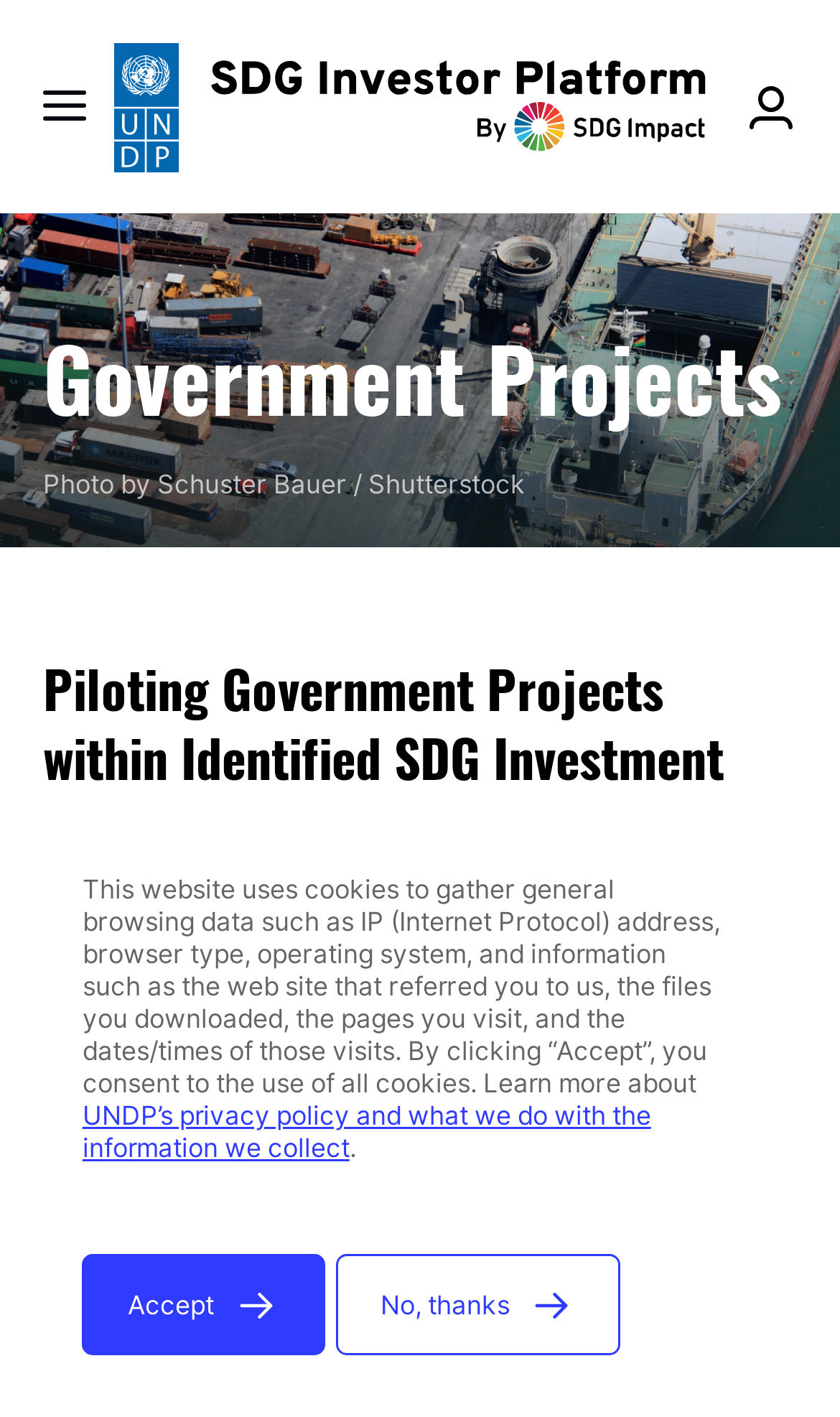What is the topic of the presented projects?
Examine the screenshot and reply with a single word or phrase.

SDGs